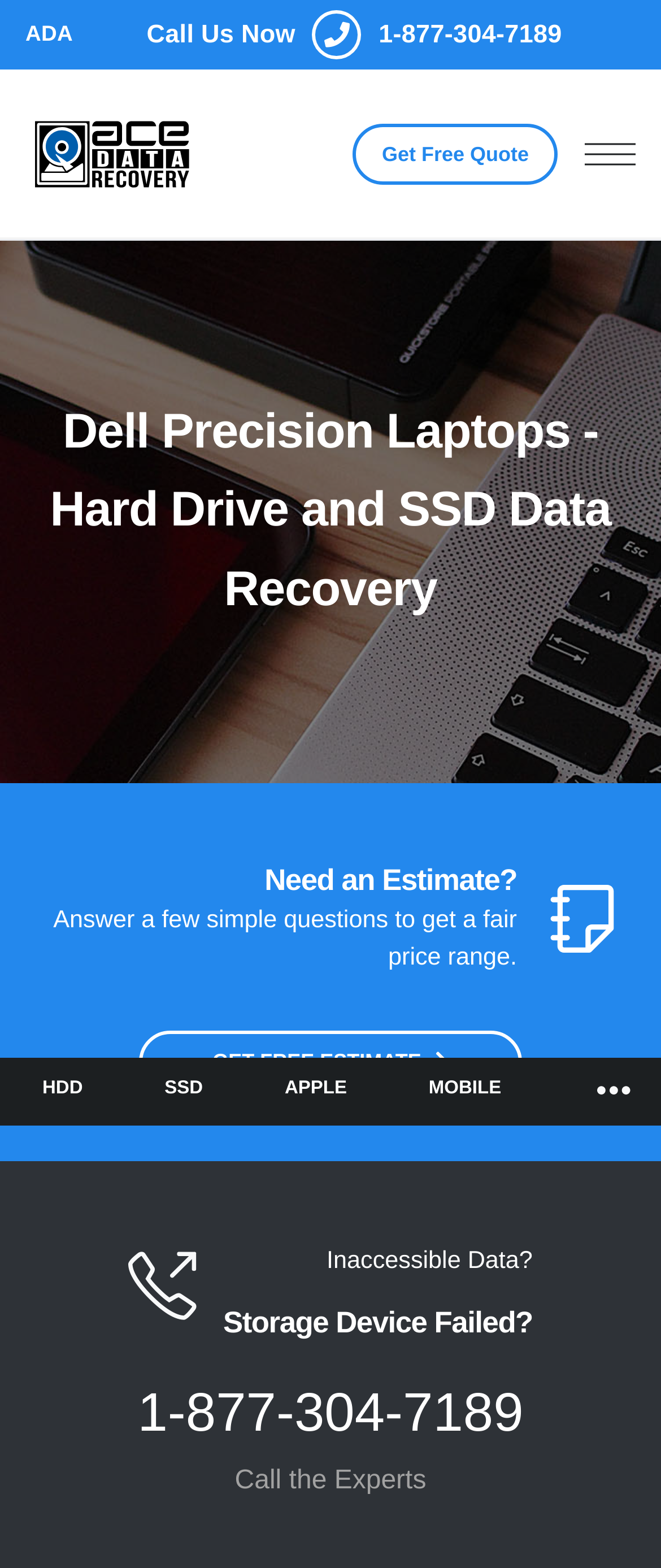Give the bounding box coordinates for the element described as: "Call Us Now 1-877-304-7189".

[0.222, 0.006, 0.85, 0.038]